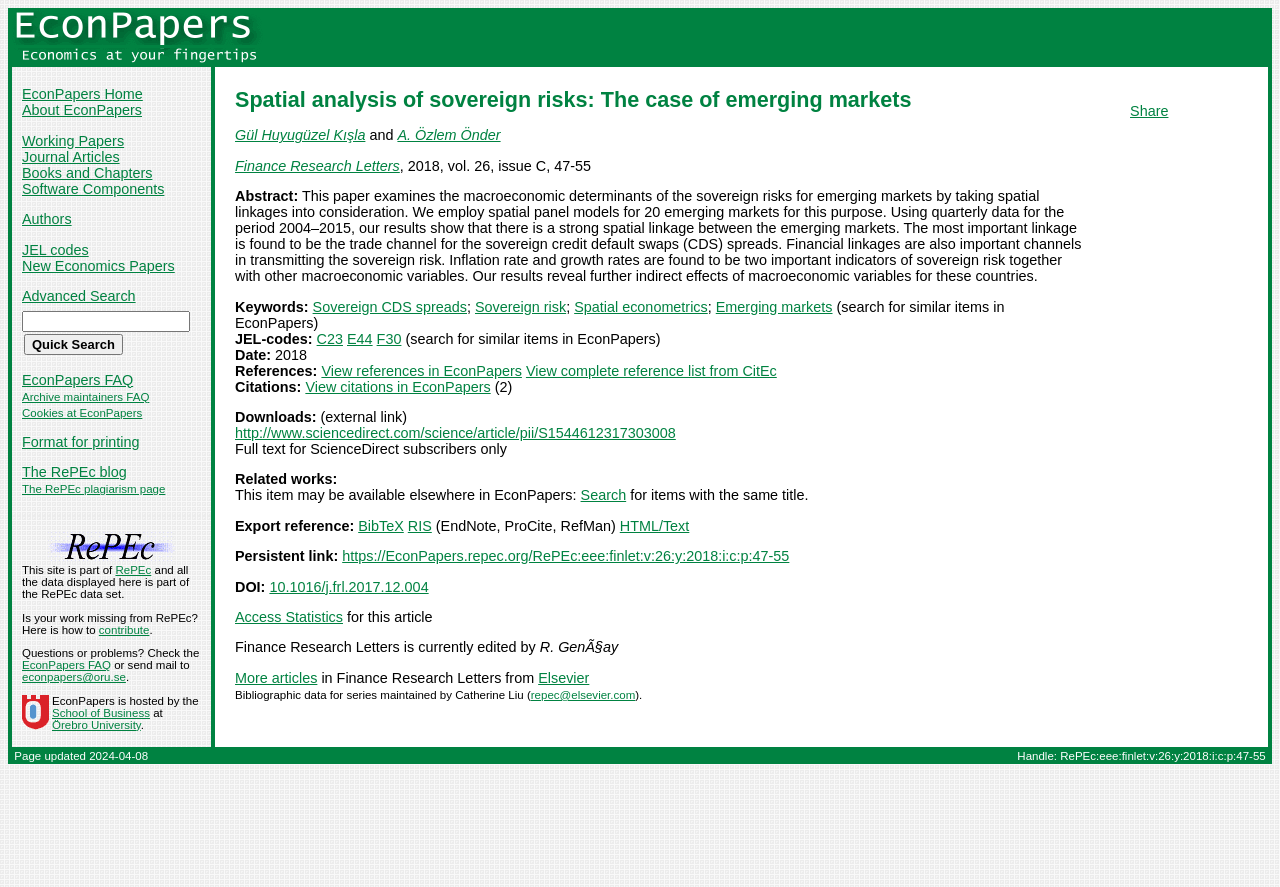What is the title or heading displayed on the webpage?

Spatial analysis of sovereign risks: The case of emerging markets